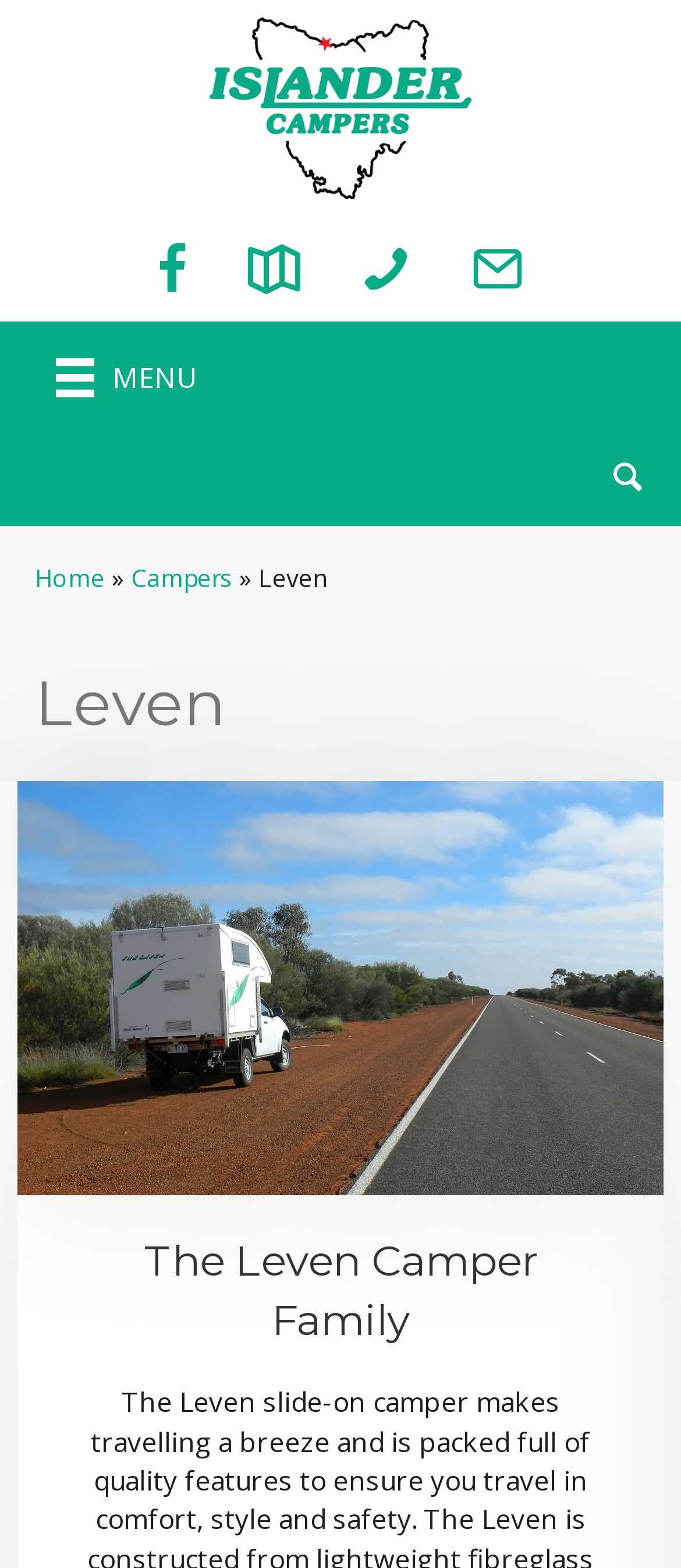Provide the bounding box coordinates in the format (top-left x, top-left y, bottom-right x, bottom-right y). All values are floating point numbers between 0 and 1. Determine the bounding box coordinate of the UI element described as: aria-label="Search input" name="s" placeholder="Search..."

[0.913, 0.277, 0.974, 0.329]